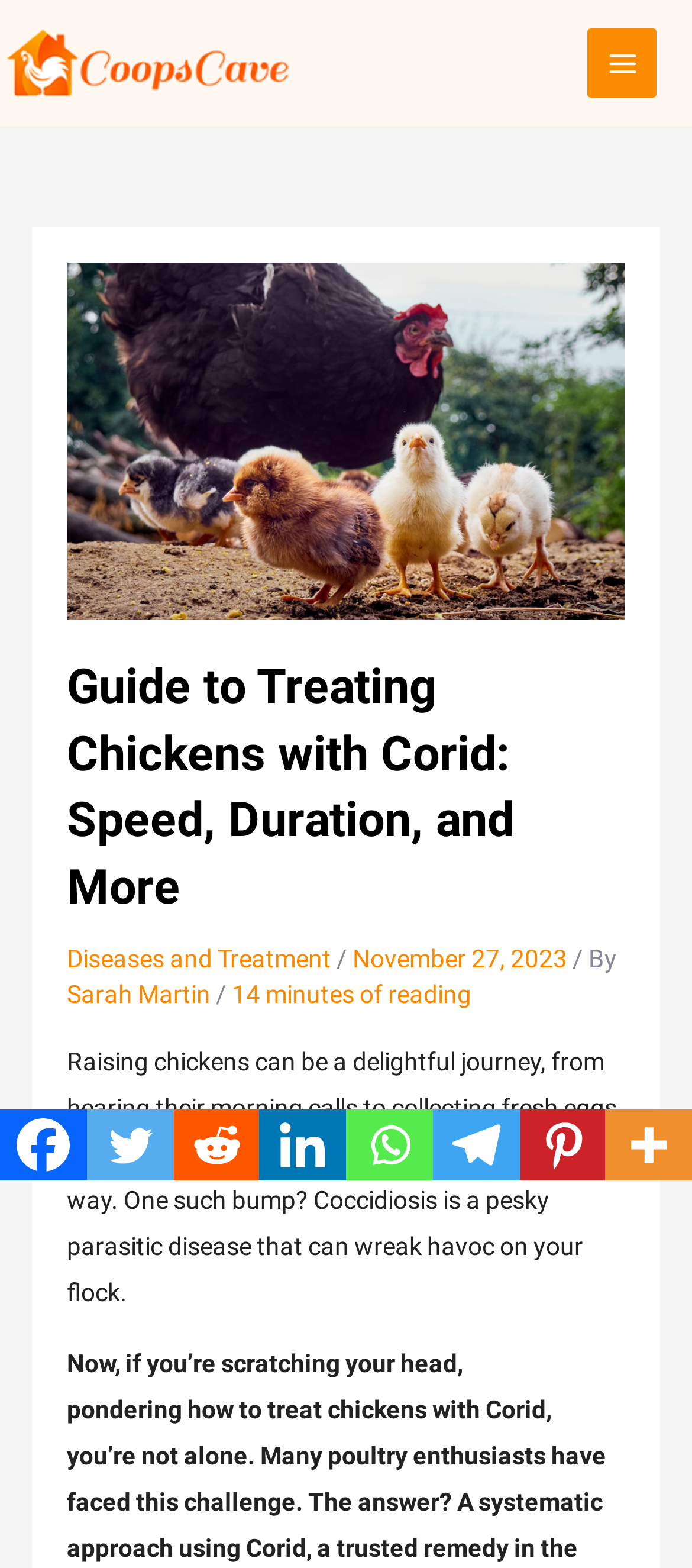Find the bounding box coordinates for the area that should be clicked to accomplish the instruction: "Visit the author's page".

[0.096, 0.625, 0.312, 0.643]